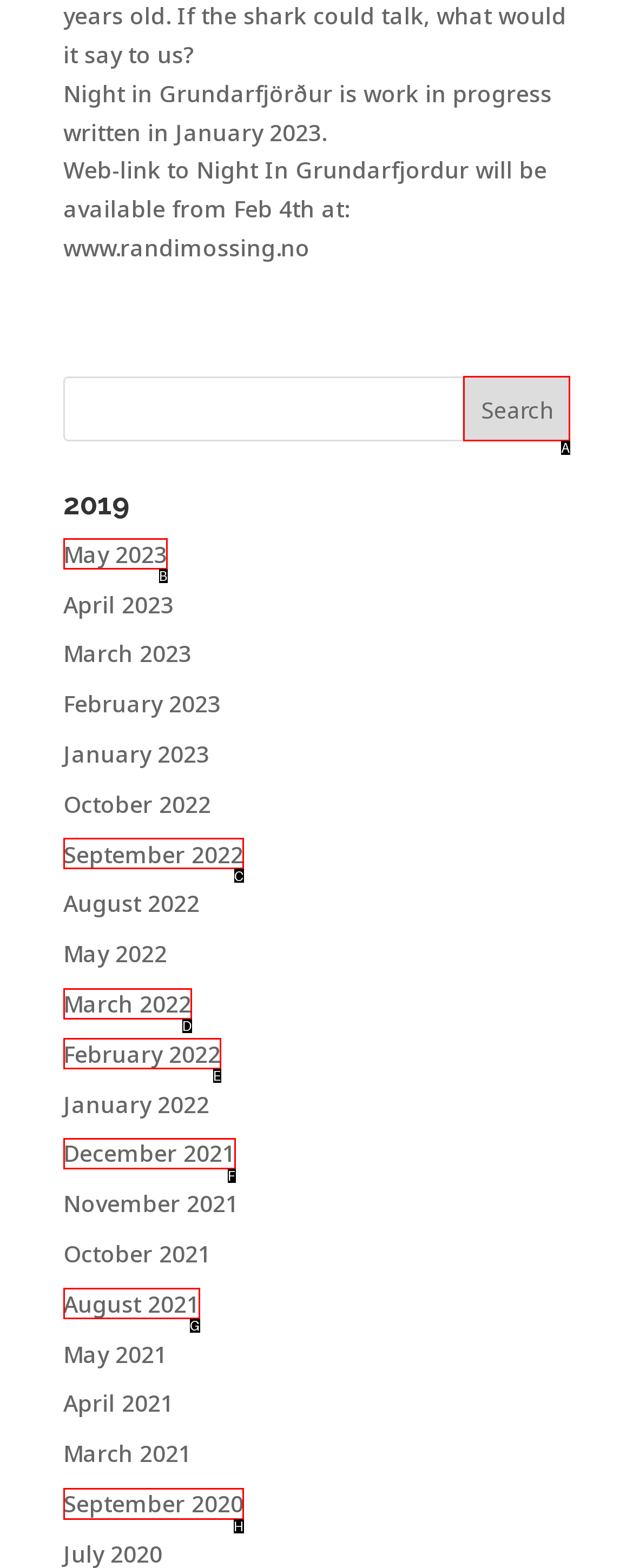Which HTML element should be clicked to complete the following task: visit September 2020?
Answer with the letter corresponding to the correct choice.

H